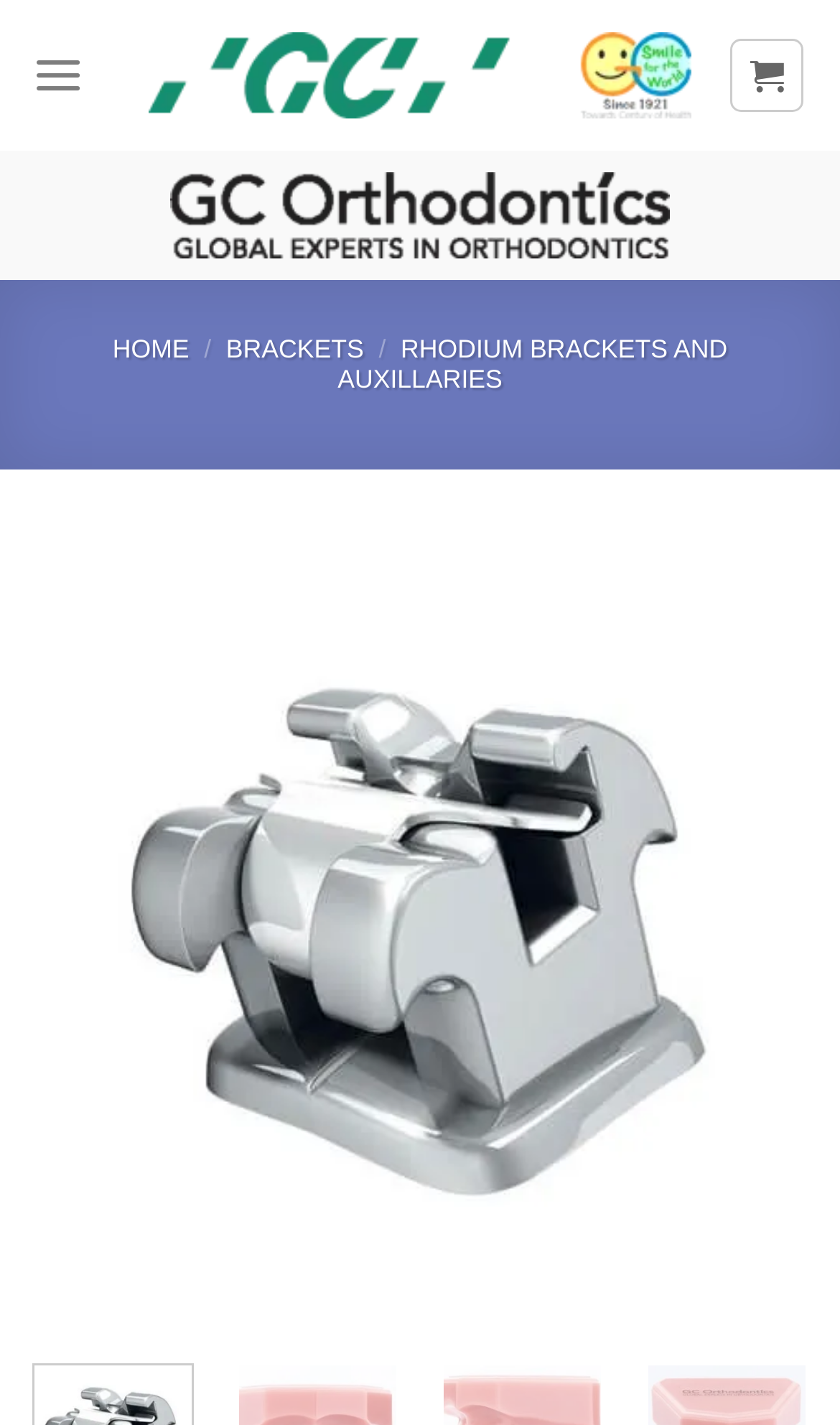How many navigation links are there?
Using the image as a reference, deliver a detailed and thorough answer to the question.

I counted the number of links in the navigation menu, which are 'HOME', 'BRACKETS', 'RHODIUM BRACKETS AND AUXILLARIES', 'GC Orthodontics', and 'GC Orthodontics Inc.'.